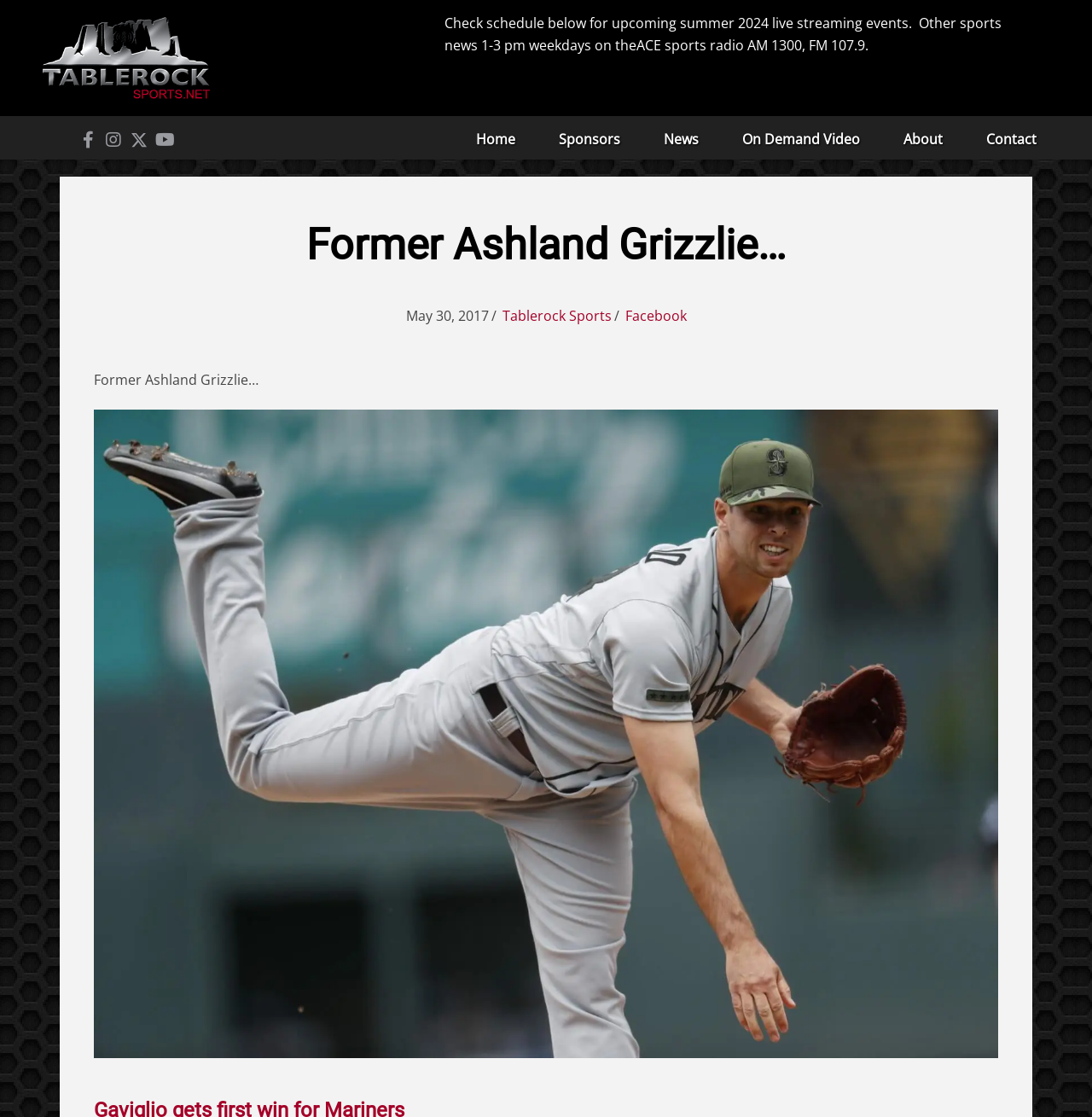What is the purpose of the 'Skip to' links?
Answer the question with a single word or phrase derived from the image.

Accessibility